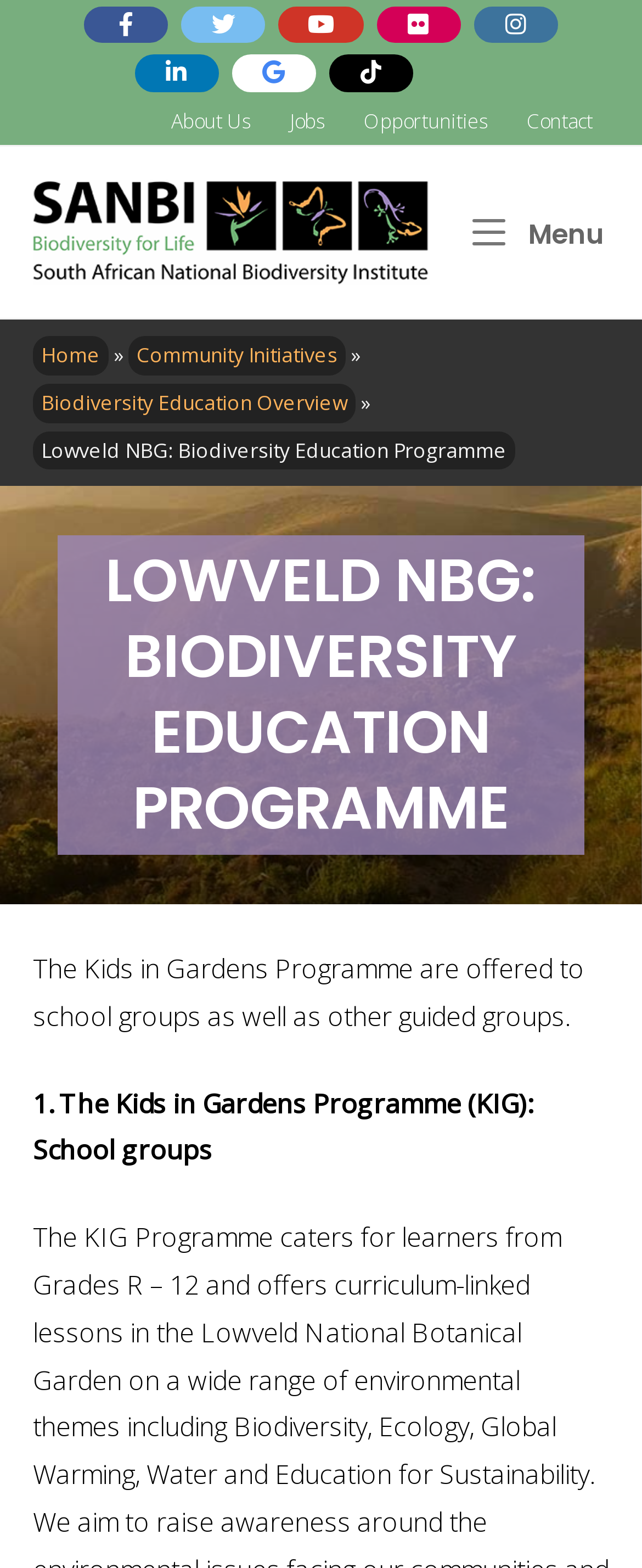Answer the question in a single word or phrase:
How many social media links are available on the webpage?

8